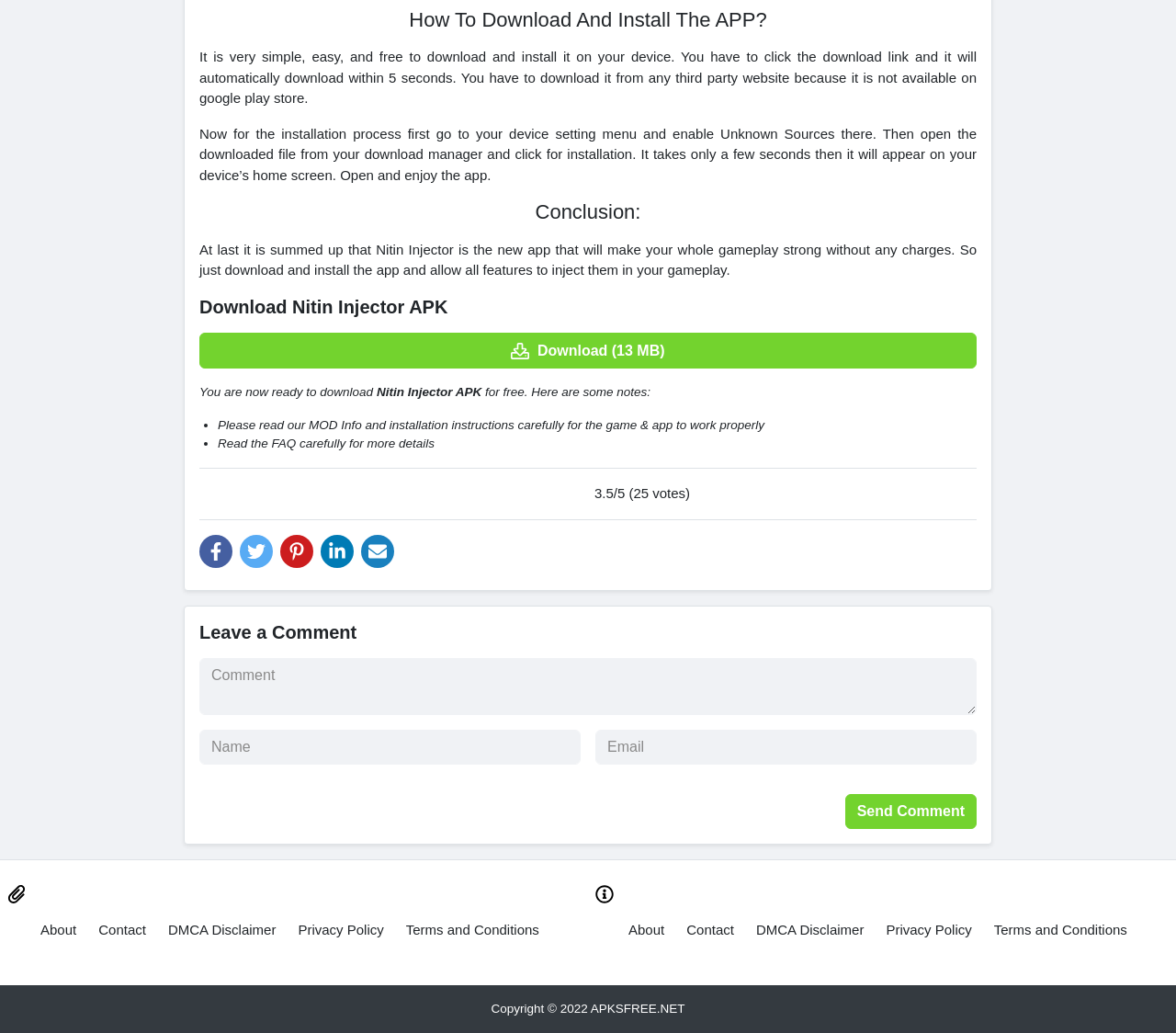Please find the bounding box coordinates of the element that needs to be clicked to perform the following instruction: "Click on the 'Our Locations' link". The bounding box coordinates should be four float numbers between 0 and 1, represented as [left, top, right, bottom].

None